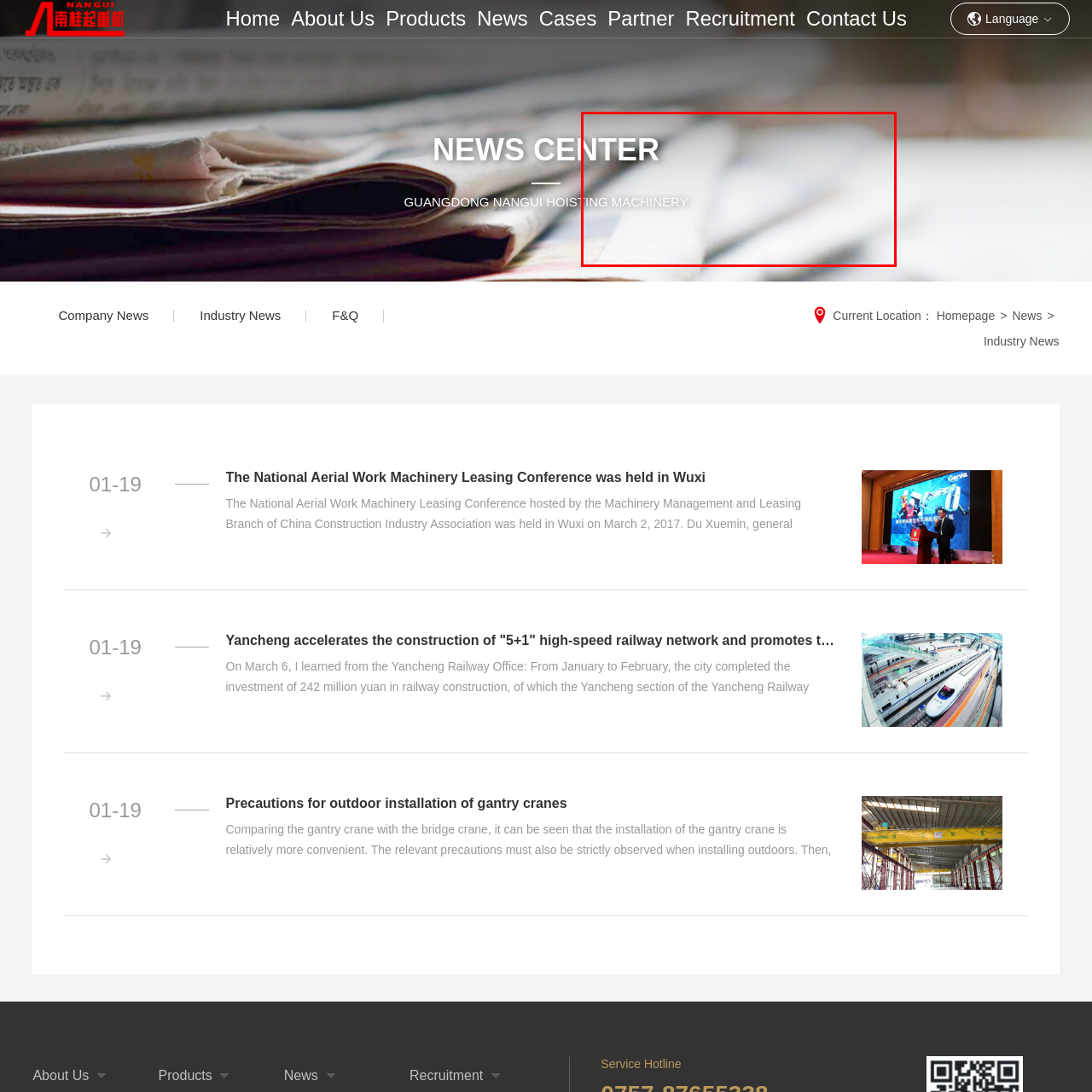Focus on the image encased in the red box and respond to the question with a single word or phrase:
What is the purpose of the image composition?

To keep stakeholders informed